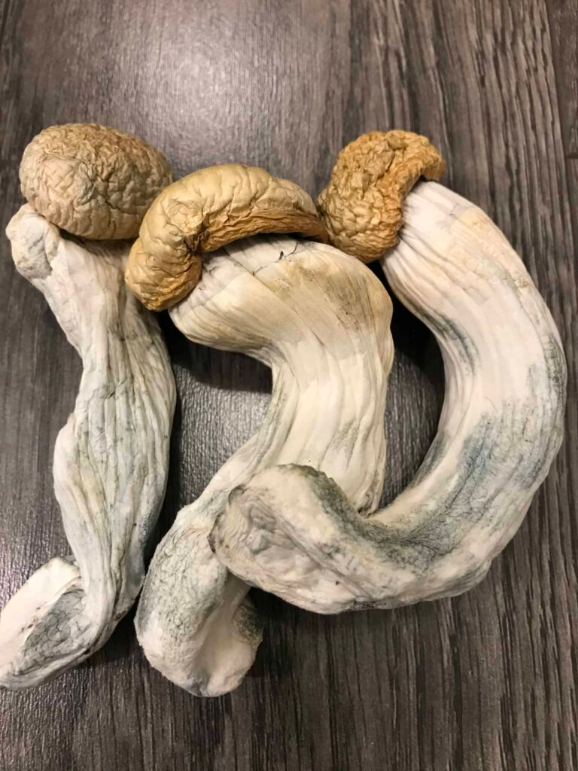Convey a rich and detailed description of the image.

This image showcases a cluster of three dried magic mushrooms, characterized by their unique shapes and textures. The mushrooms feature a combination of pale white and light brown hues, with the caps exhibiting a wrinkled appearance that indicates they are well-aged. Their twisted forms create an interesting visual composition, set against a dark wooden surface that enhances their earthy tones. This aesthetic aligns with the context of purchasing magic mushrooms online, particularly within the UK market.